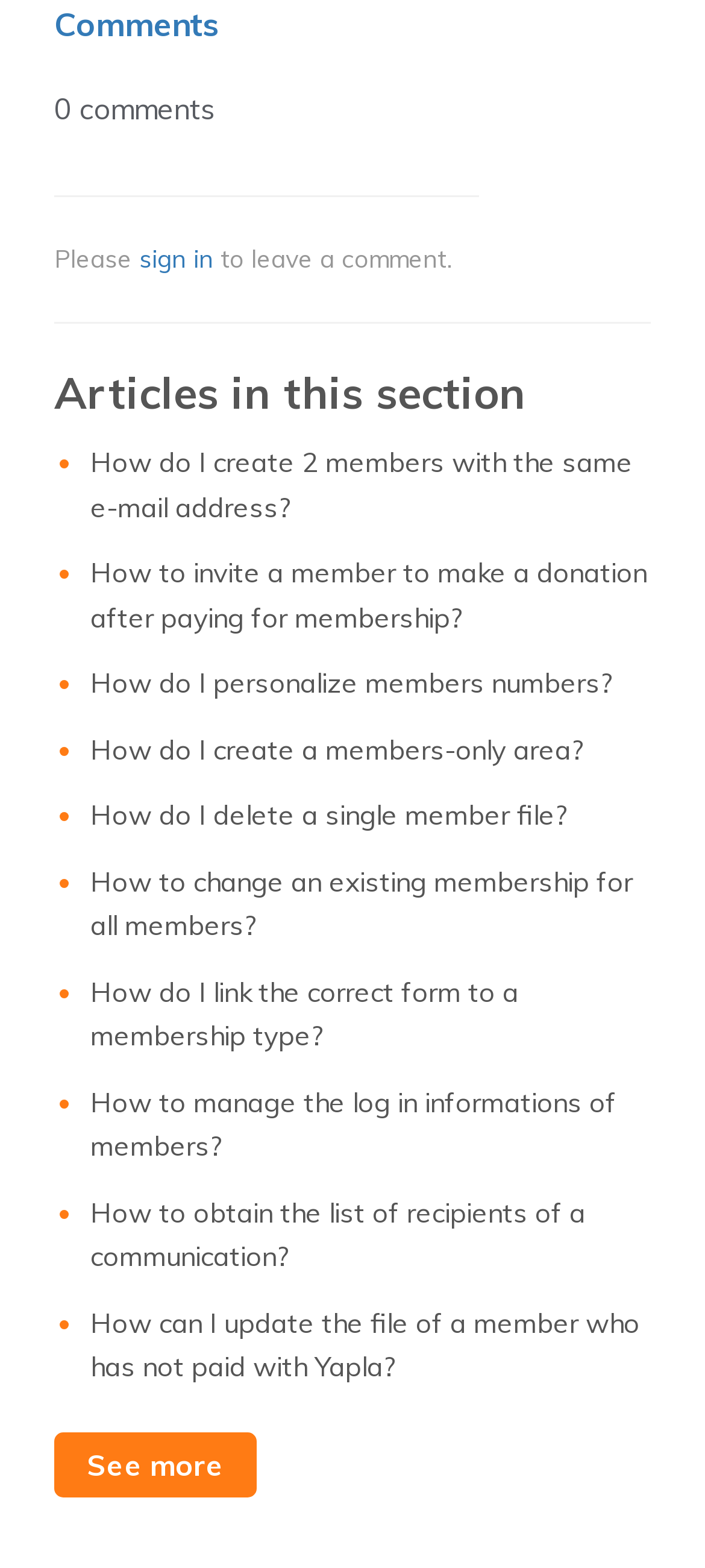Answer this question in one word or a short phrase: What is required to leave a comment?

Sign in